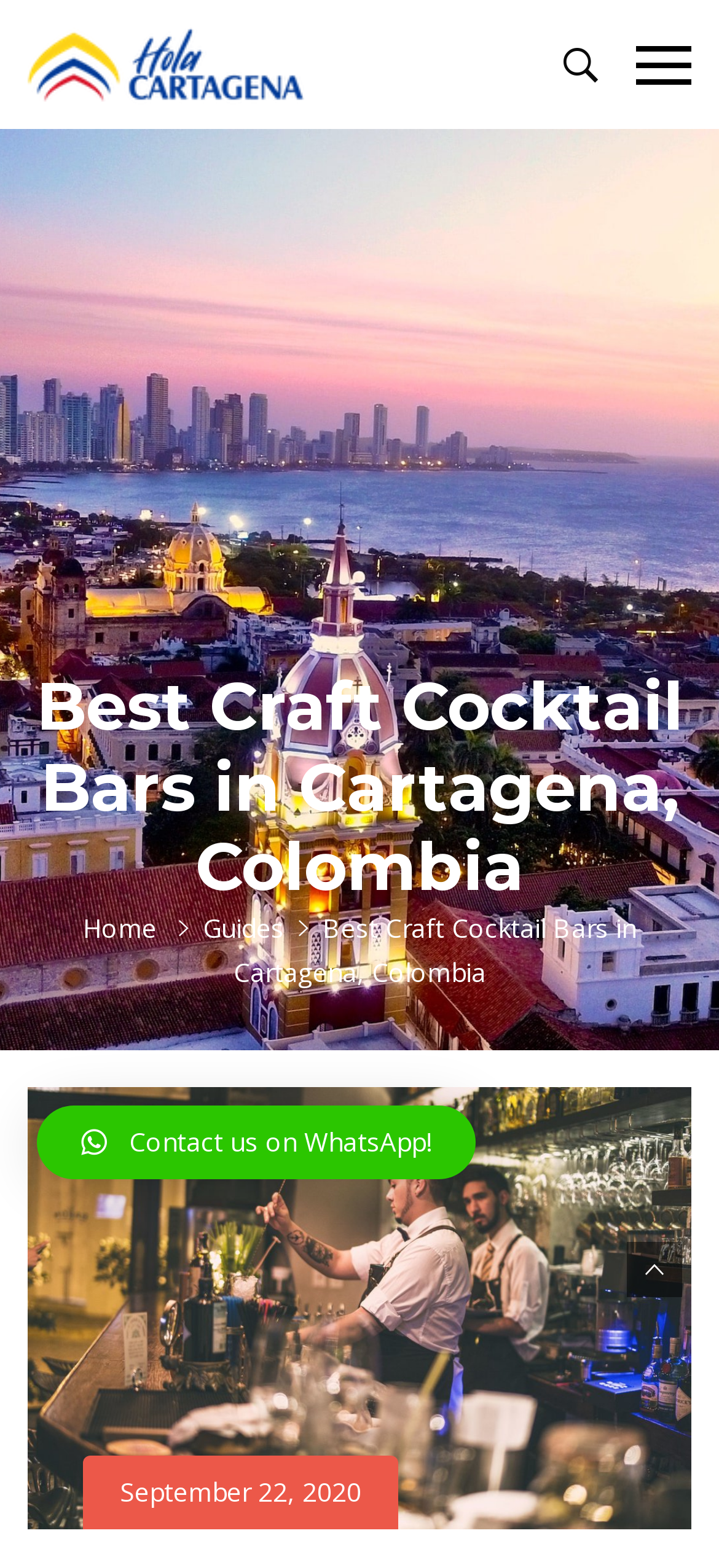What is the date of the latest article?
Using the image as a reference, give a one-word or short phrase answer.

September 22, 2020